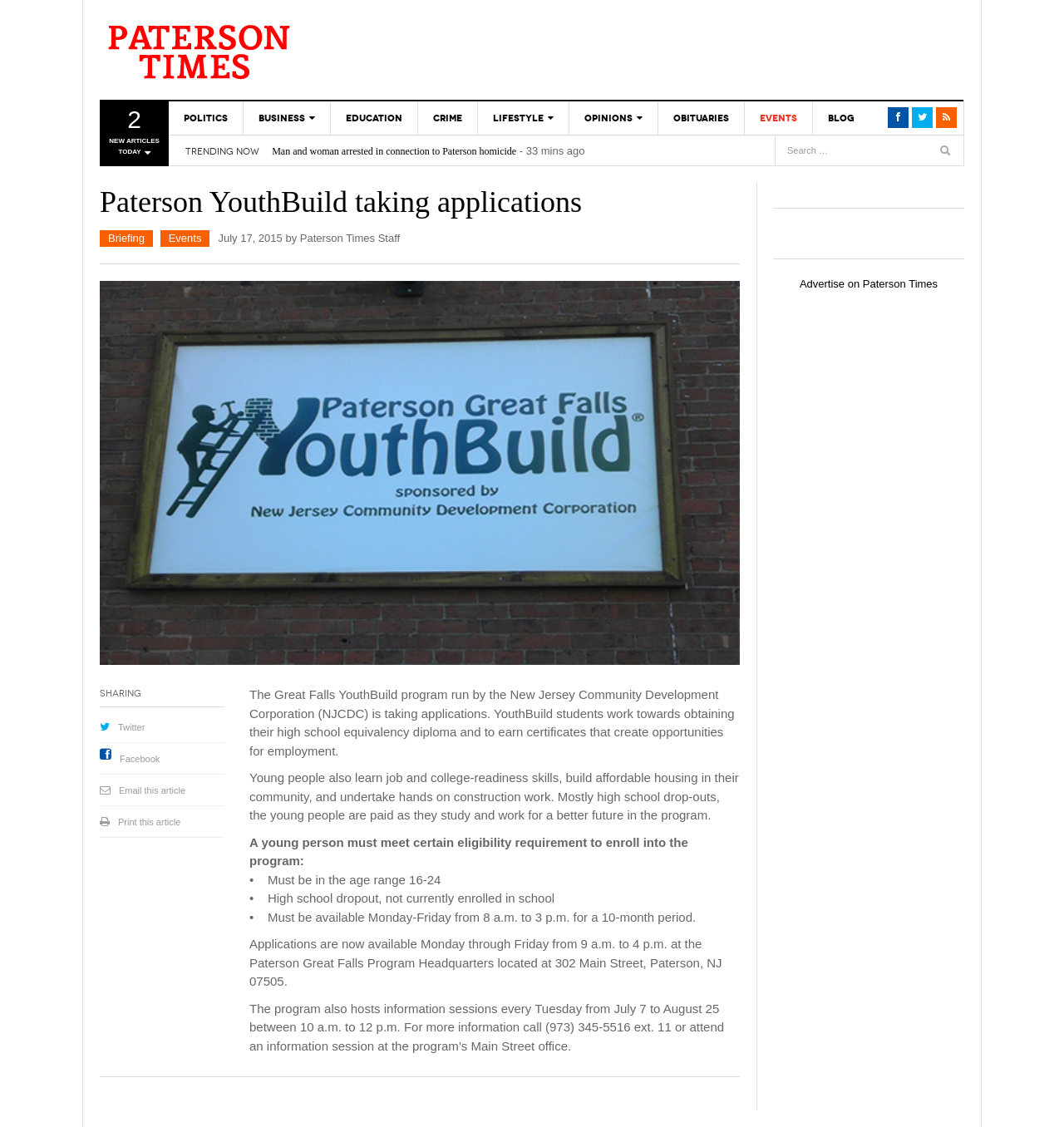What is the age range for eligibility?
From the image, provide a succinct answer in one word or a short phrase.

16-24